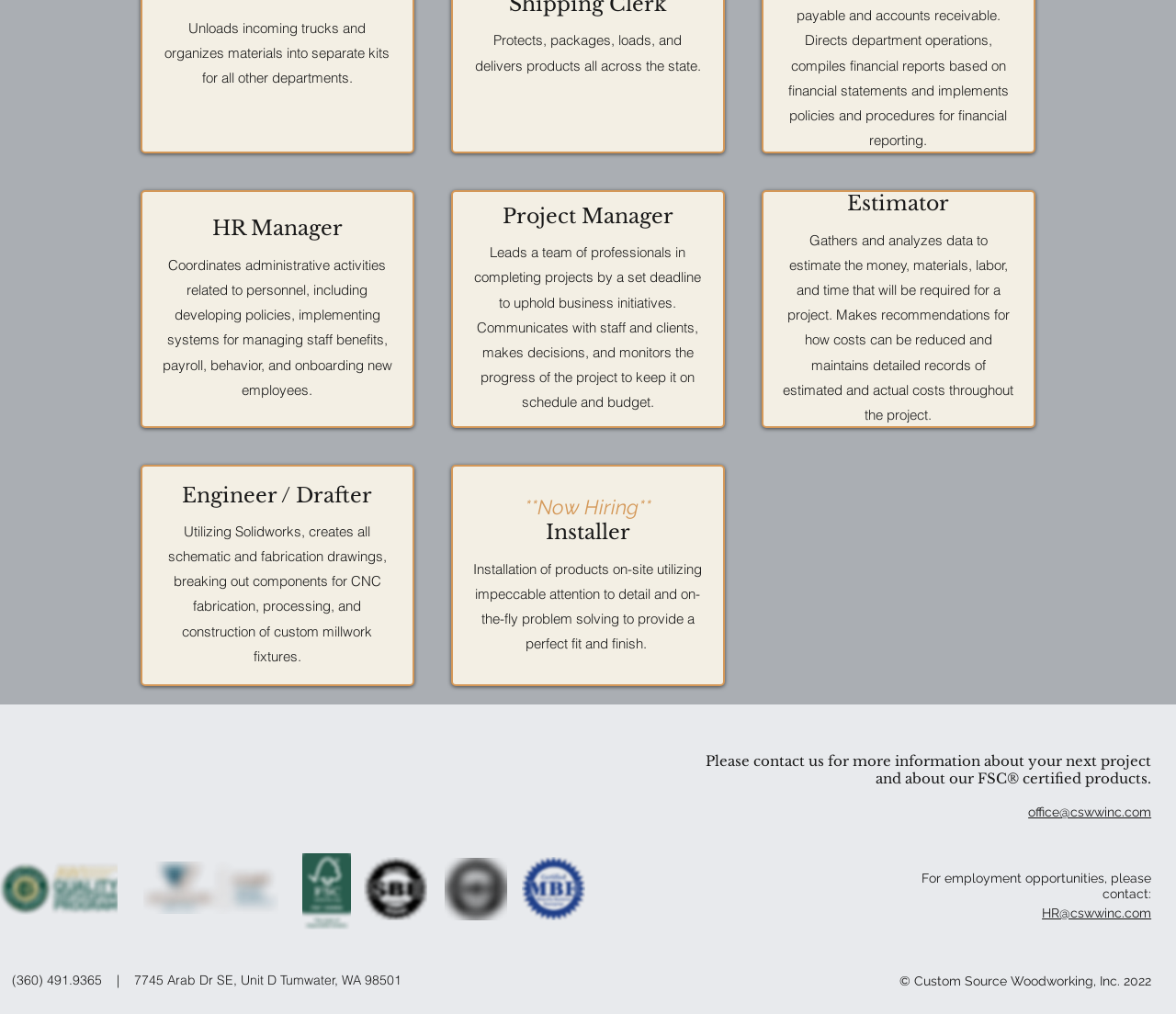Refer to the image and provide a thorough answer to this question:
What is the location of Custom Source Woodworking, Inc.?

The webpage provides the address of Custom Source Woodworking, Inc., which is 7745 Arab Dr SE, Unit D, Tumwater, WA 98501.